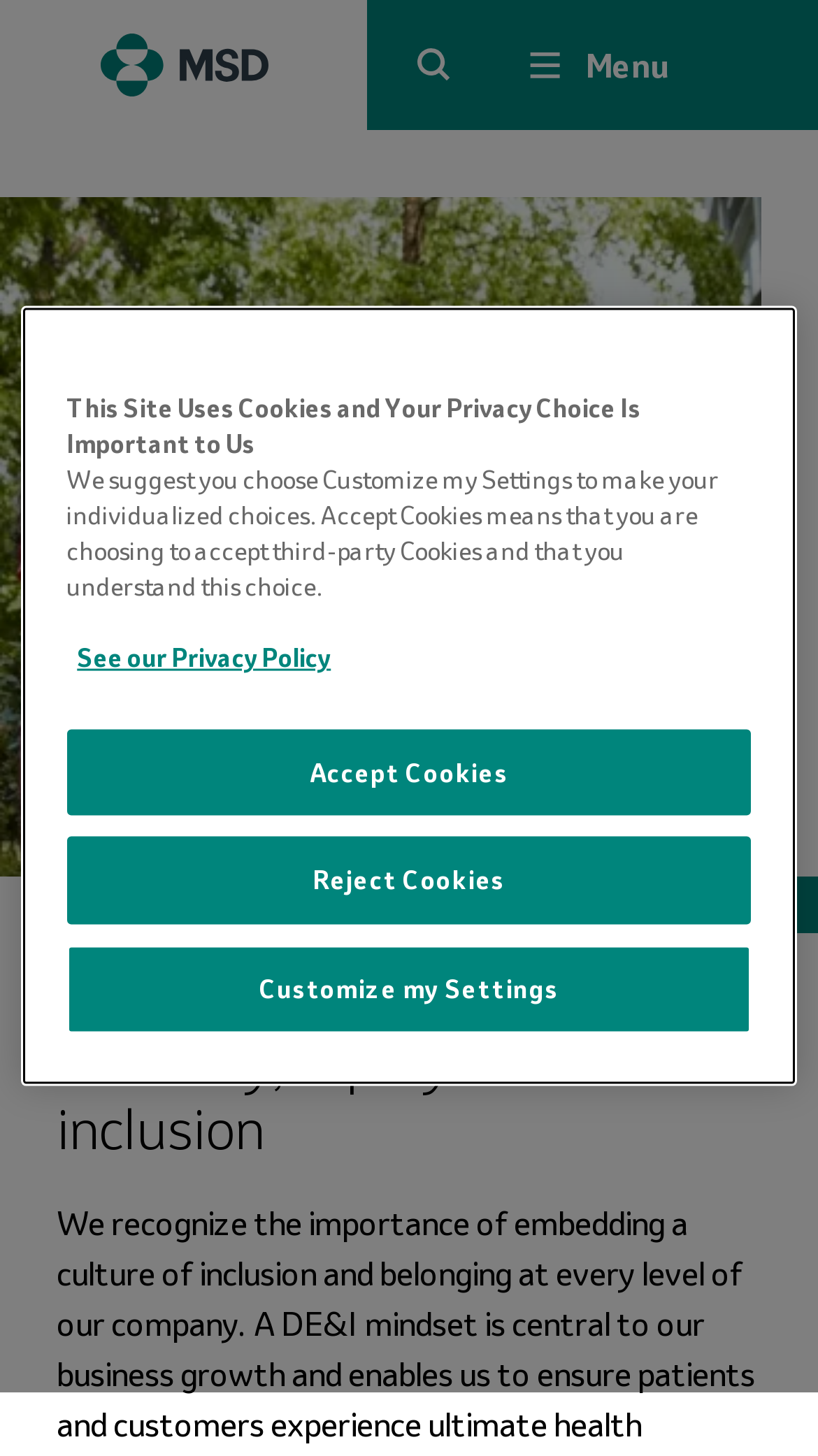Provide an in-depth description of the elements and layout of the webpage.

The webpage is about MSD's mission, diversity, and inclusion. At the top left, there is a site logo, which is an image. Next to it, on the right, there is a menu icon button. Below the menu icon, there is another menu icon button with the label "Menu". 

Below the top navigation bar, there is a hero image that spans almost the entire width of the page. On top of the hero image, there are three elements aligned horizontally. From left to right, they are a link labeled "Who we are", a static text element containing a greater-than symbol, and a static text element with the text "Diversity & inclusion". 

Below these elements, there is a heading element with the text "Diversity, equity and inclusion". 

At the bottom of the page, there is a cookie banner region that spans almost the entire width of the page. Within the cookie banner, there is an alert dialog with a title "Privacy". The alert dialog contains several elements, including two static text elements, a link labeled "See our Privacy Policy", and three buttons labeled "Reject Cookies", "Accept Cookies", and "Customize my Settings".